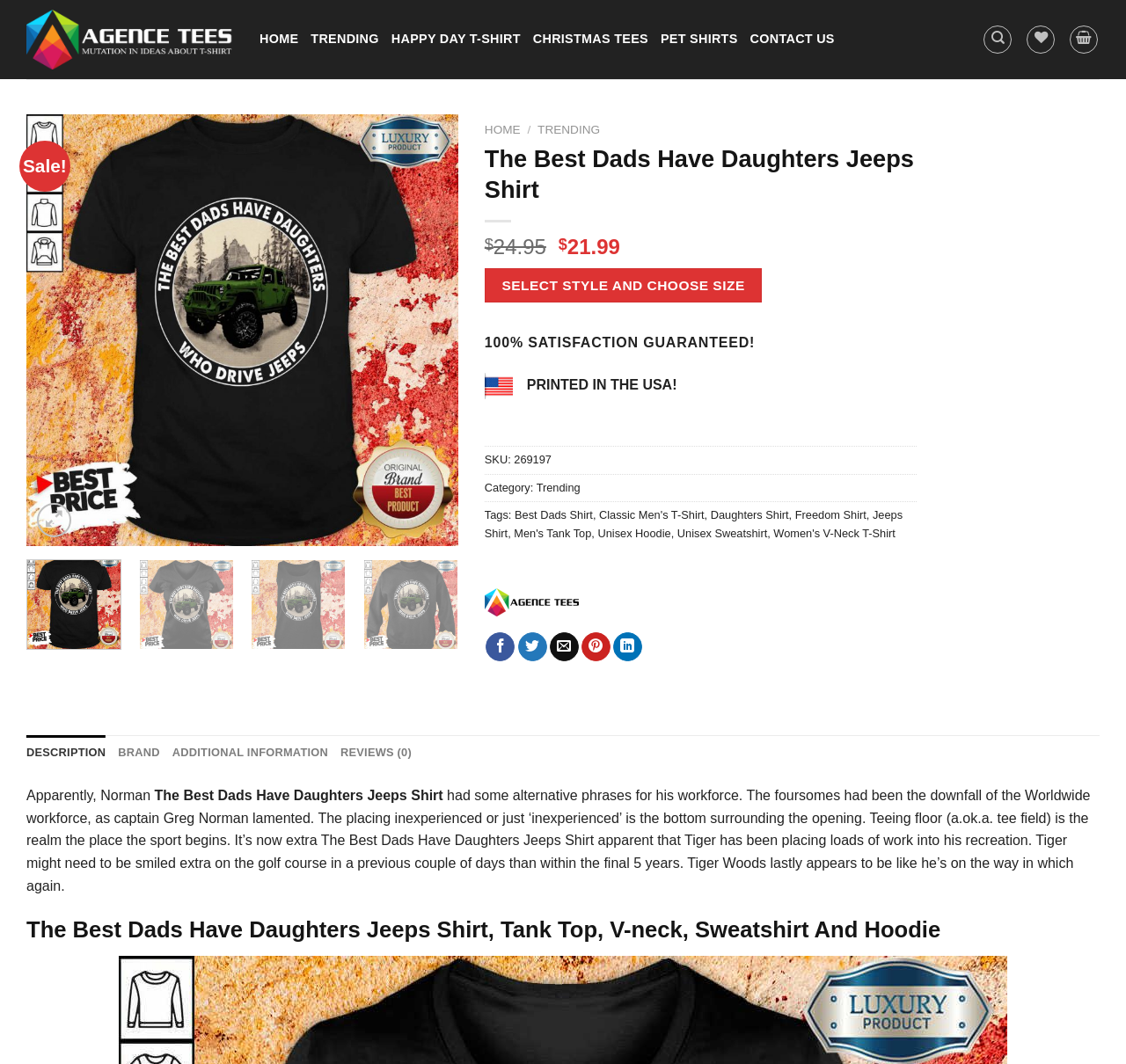Locate the bounding box coordinates of the area where you should click to accomplish the instruction: "Click on the 'HOME' link".

[0.23, 0.019, 0.265, 0.055]